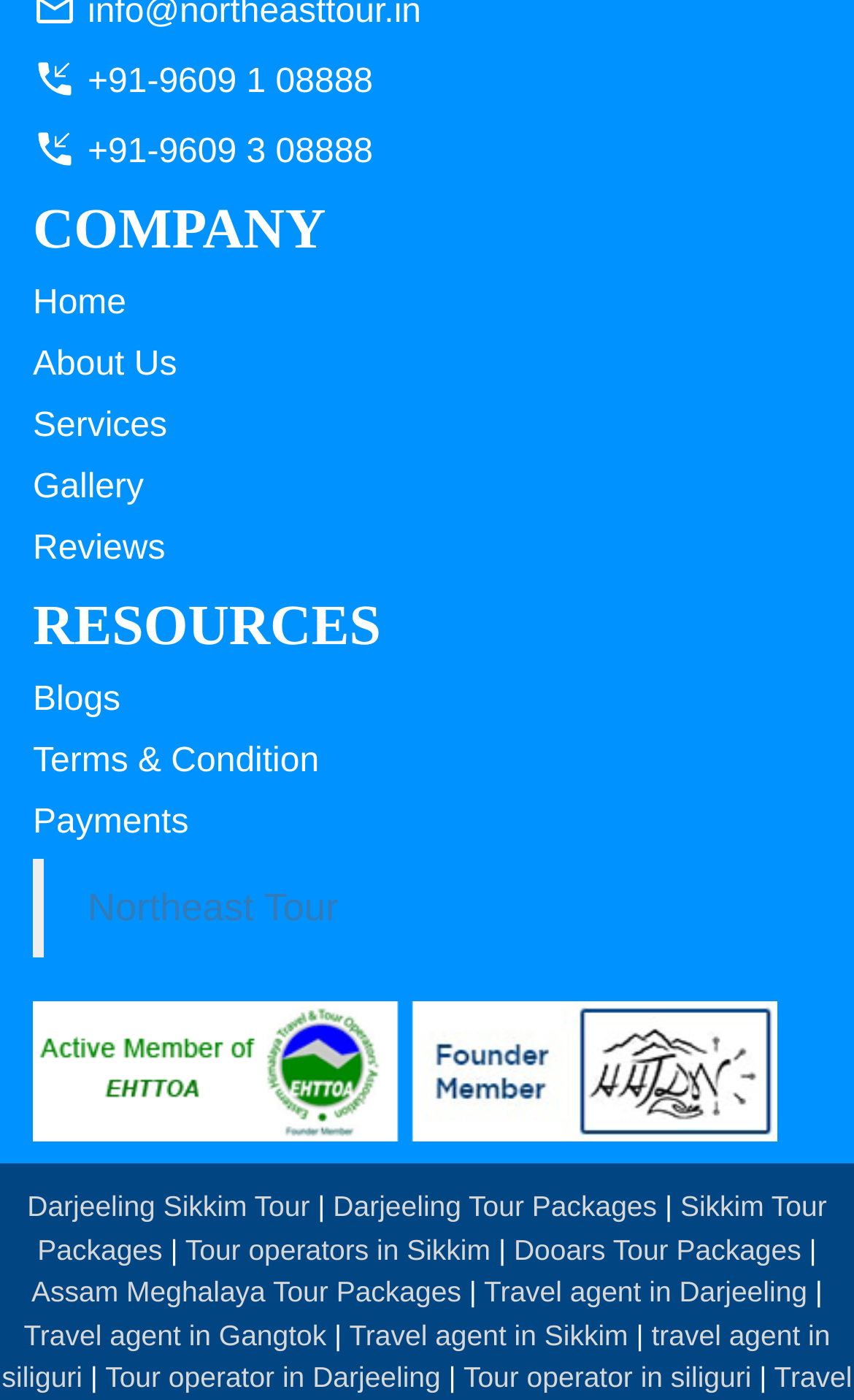What is the purpose of the image at the bottom?
Refer to the image and offer an in-depth and detailed answer to the question.

The image element at the bottom of the webpage with bounding box coordinates [0.038, 0.716, 0.91, 0.816] seems to be a decorative element or part of the company's branding, as it does not contain any specific information or functionality.